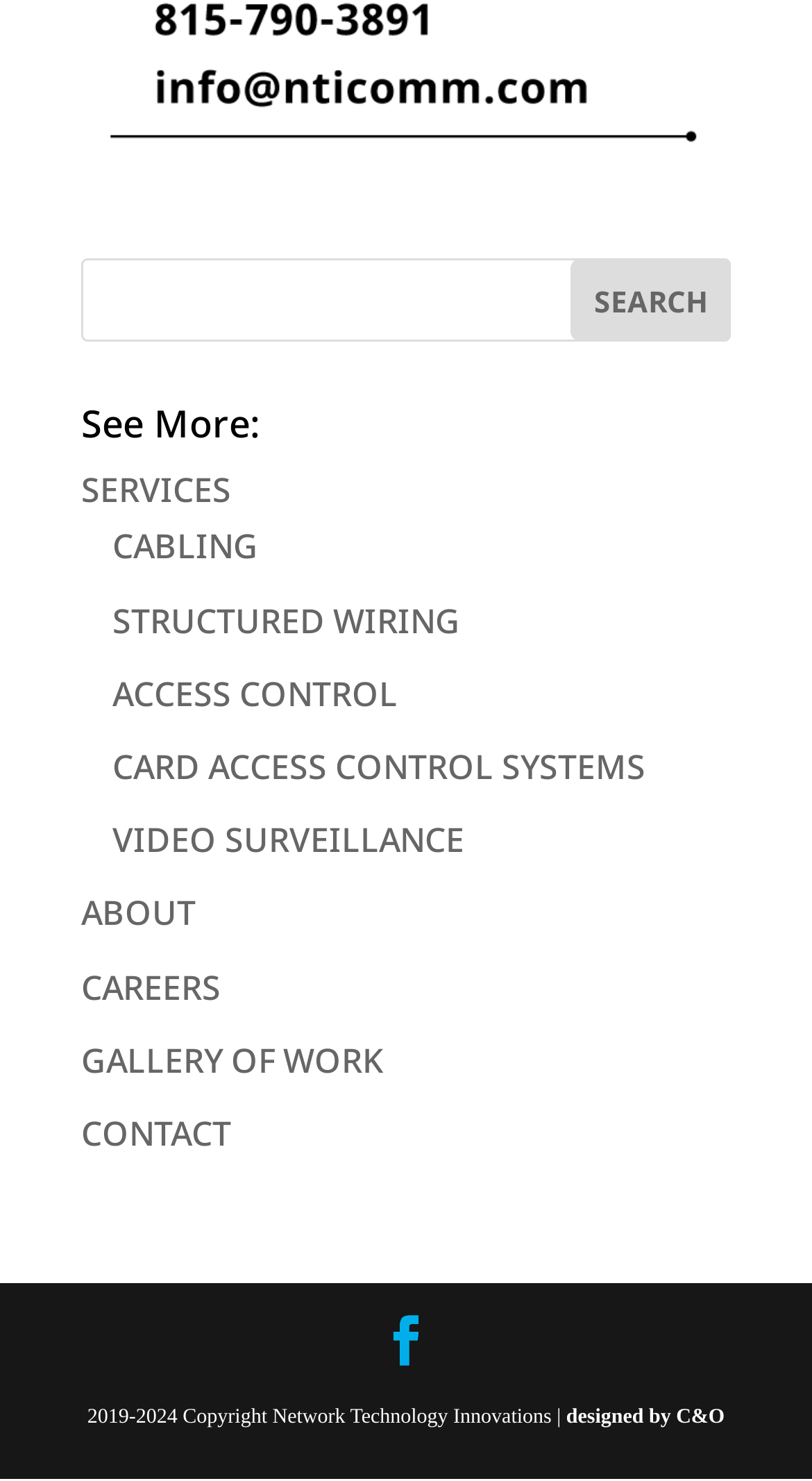How many links are there in the footer section?
Based on the image, answer the question with a single word or brief phrase.

3